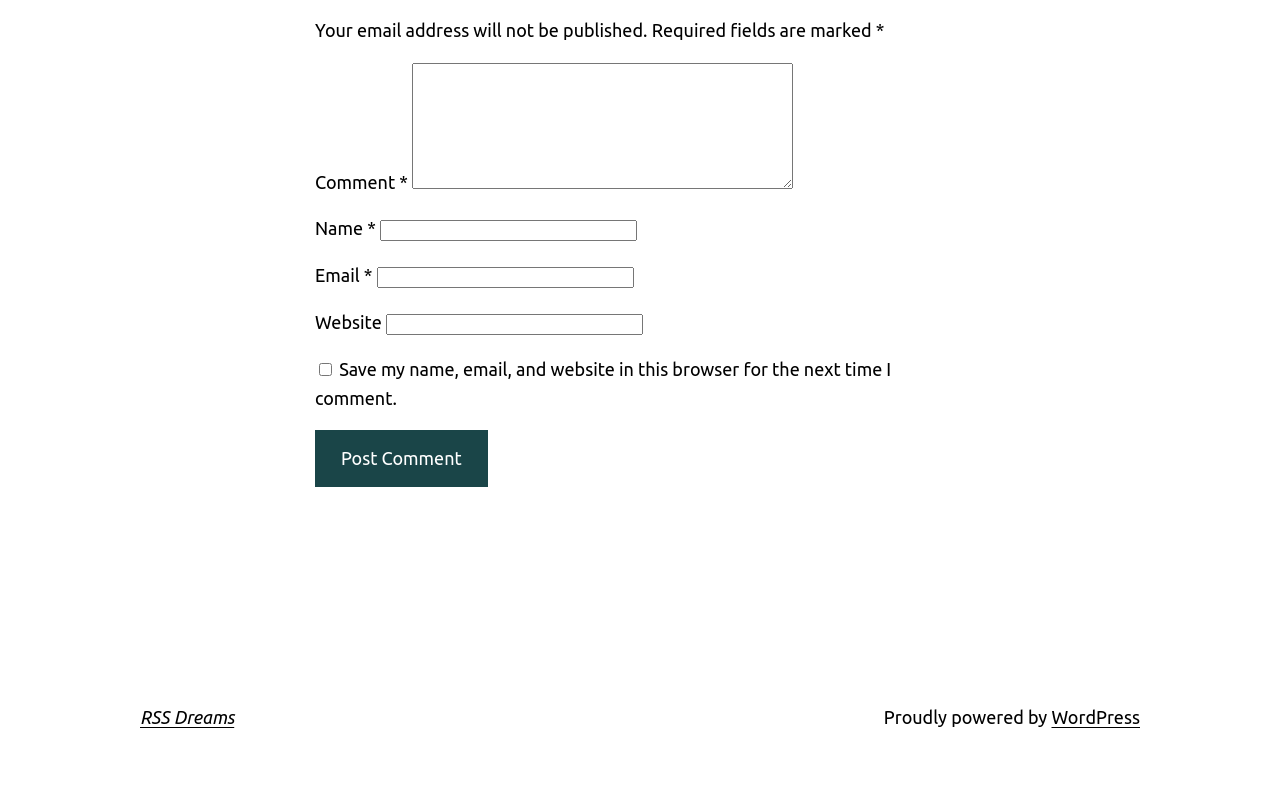Using the provided description: "parent_node: Email * aria-describedby="email-notes" name="email"", find the bounding box coordinates of the corresponding UI element. The output should be four float numbers between 0 and 1, in the format [left, top, right, bottom].

[0.294, 0.336, 0.495, 0.362]